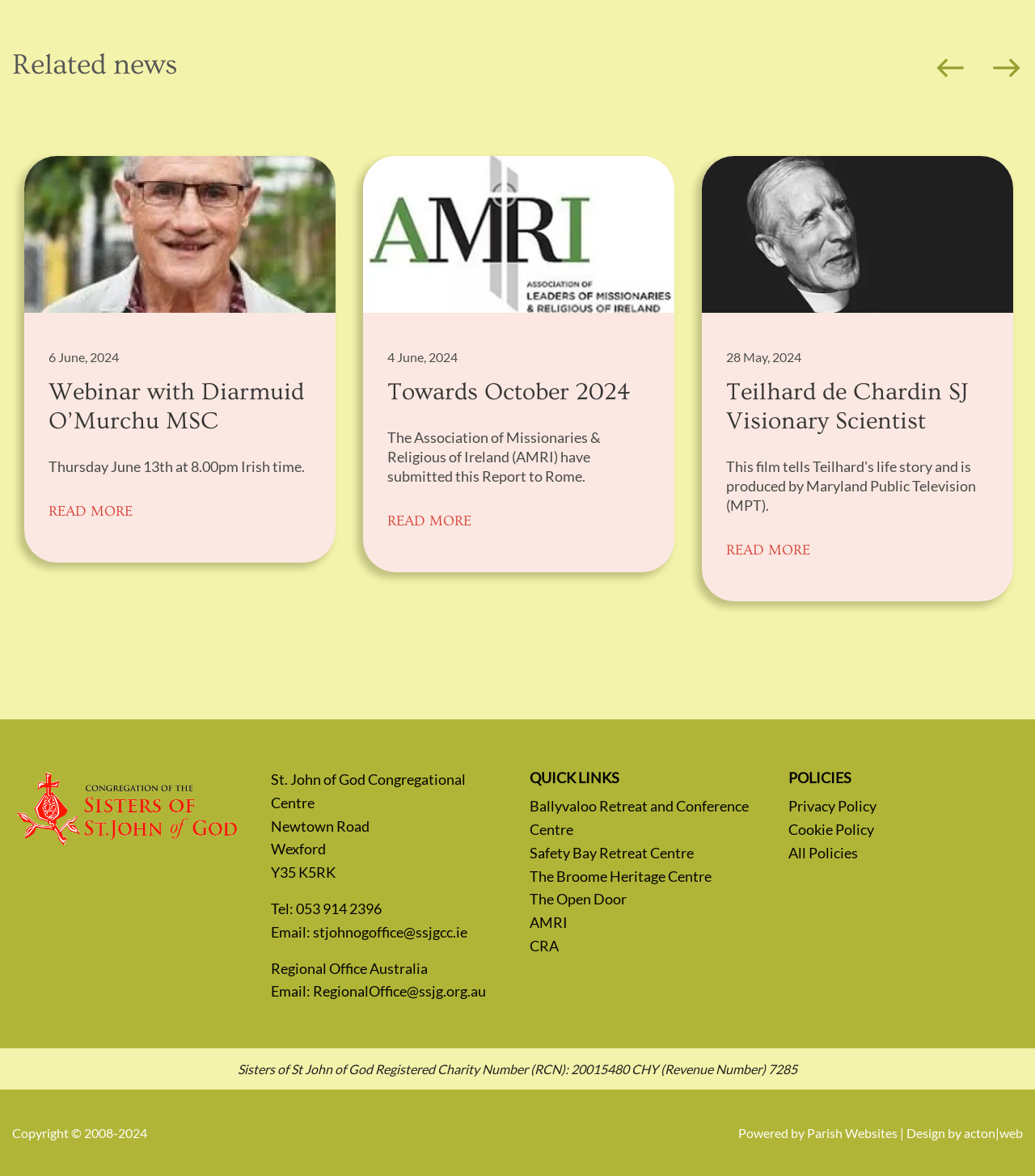Answer the question with a brief word or phrase:
What is the name of the company that designed the website?

acton|web